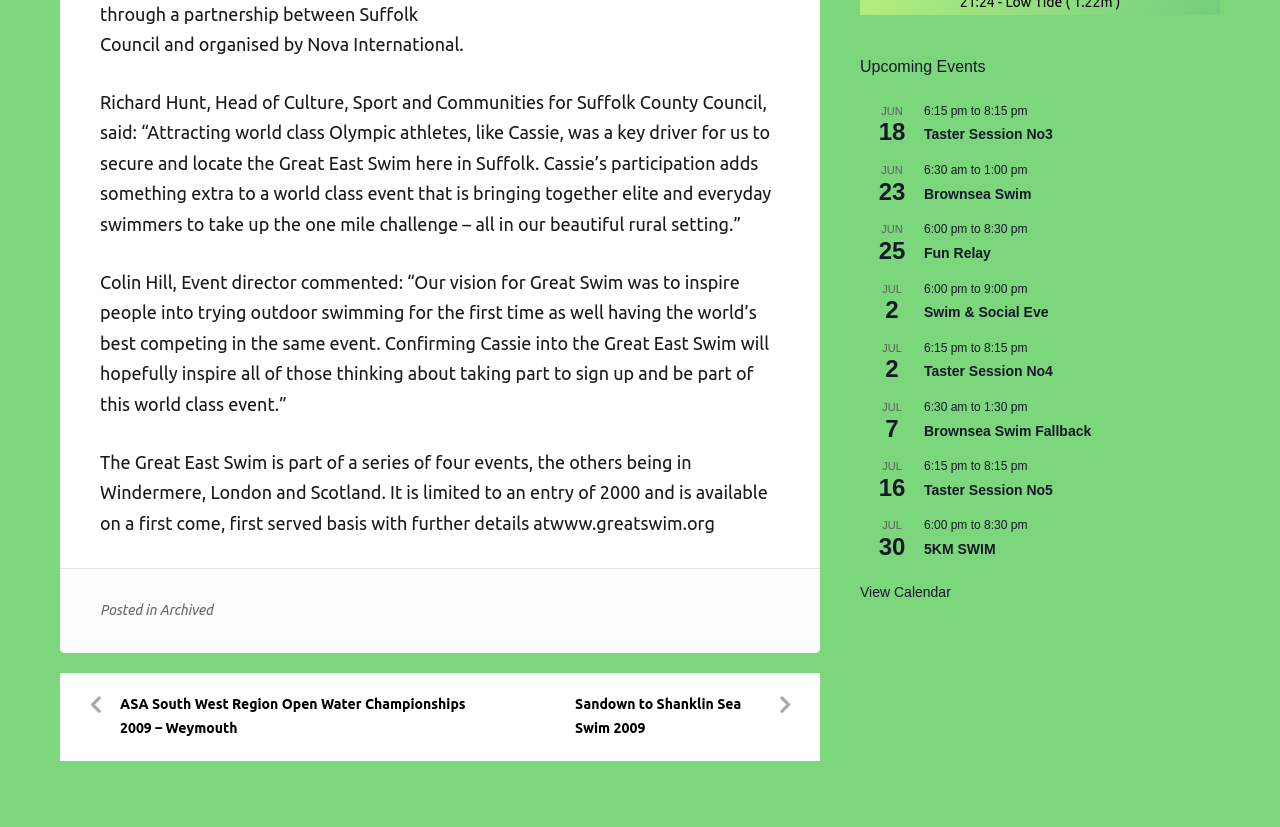Extract the bounding box of the UI element described as: "Swim & Social Eve".

[0.722, 0.368, 0.819, 0.388]